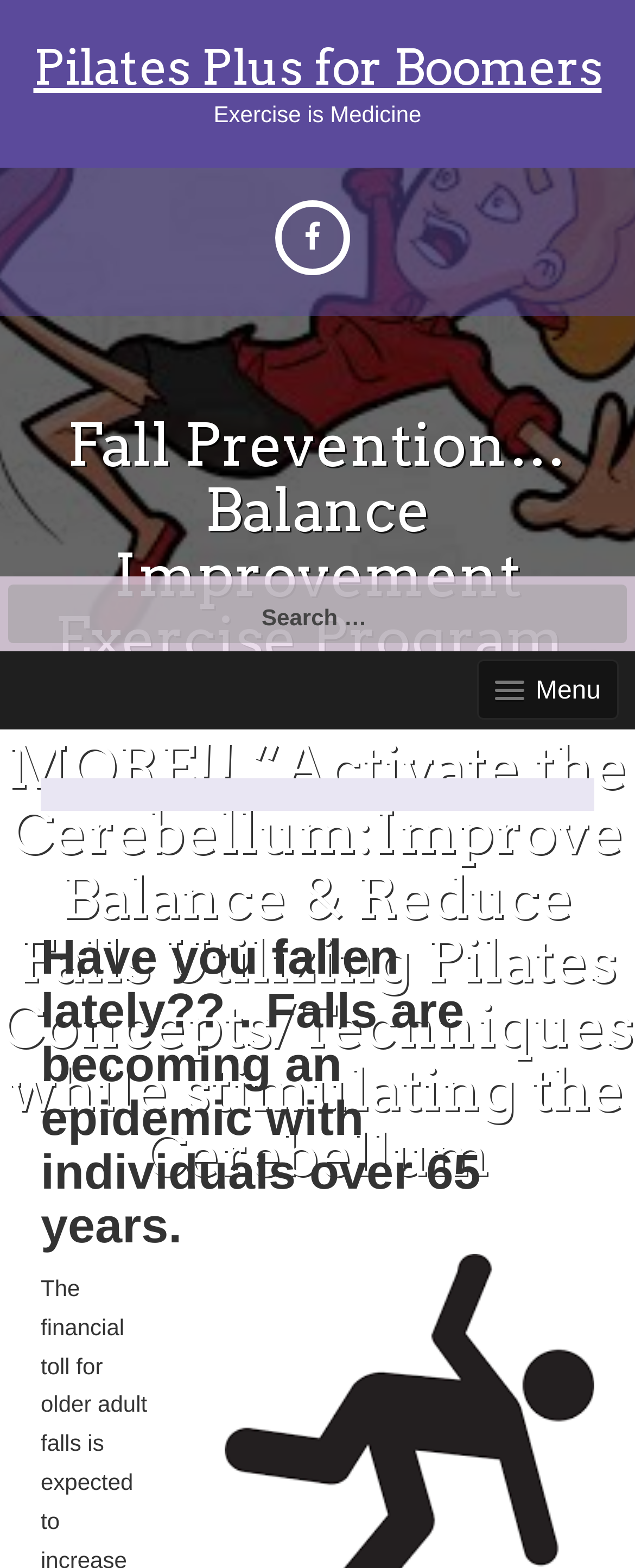Given the element description: "Pilates Plus for Boomers", predict the bounding box coordinates of the UI element it refers to, using four float numbers between 0 and 1, i.e., [left, top, right, bottom].

[0.053, 0.024, 0.947, 0.061]